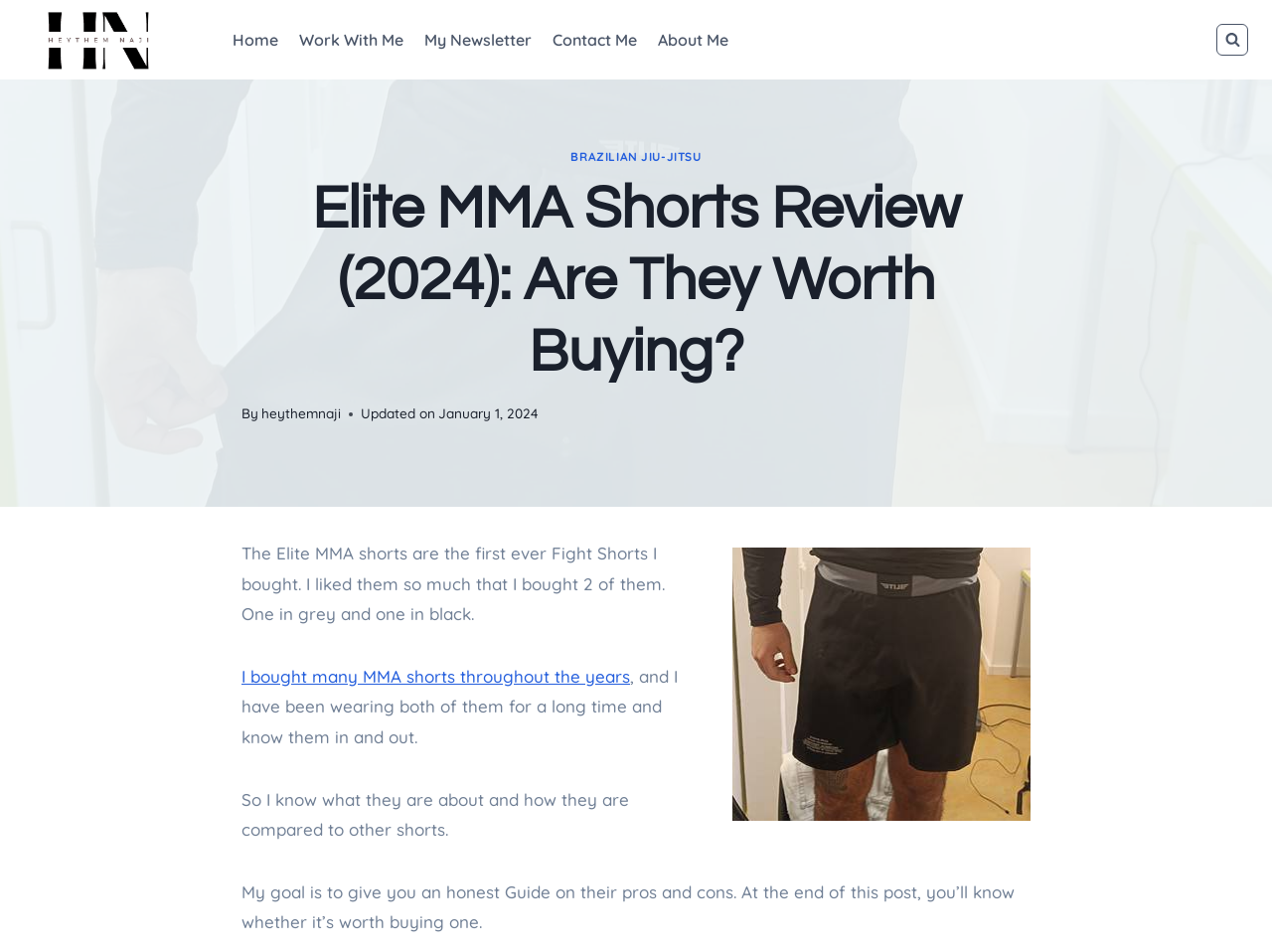Select the bounding box coordinates of the element I need to click to carry out the following instruction: "Download the PDF file".

None